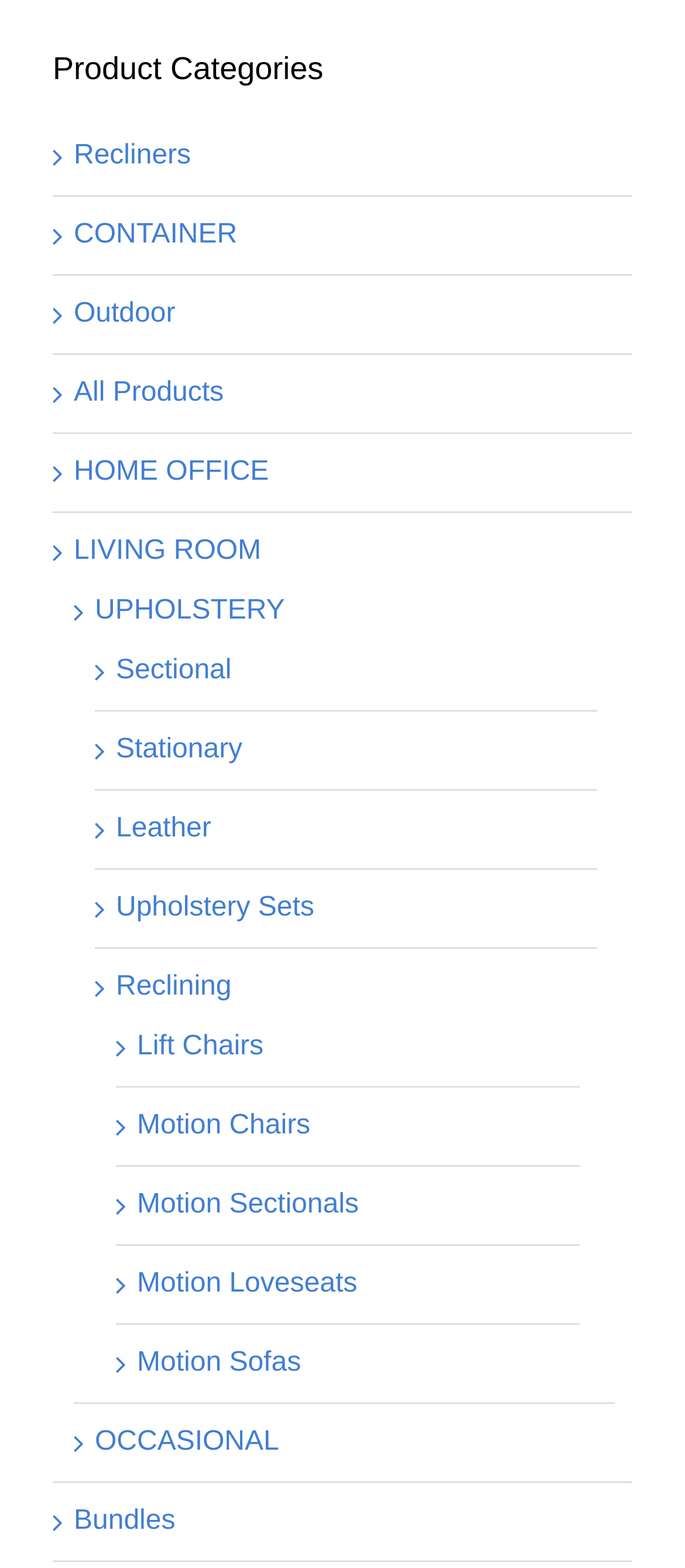Please identify the coordinates of the bounding box for the clickable region that will accomplish this instruction: "View All Products".

[0.108, 0.241, 0.327, 0.26]